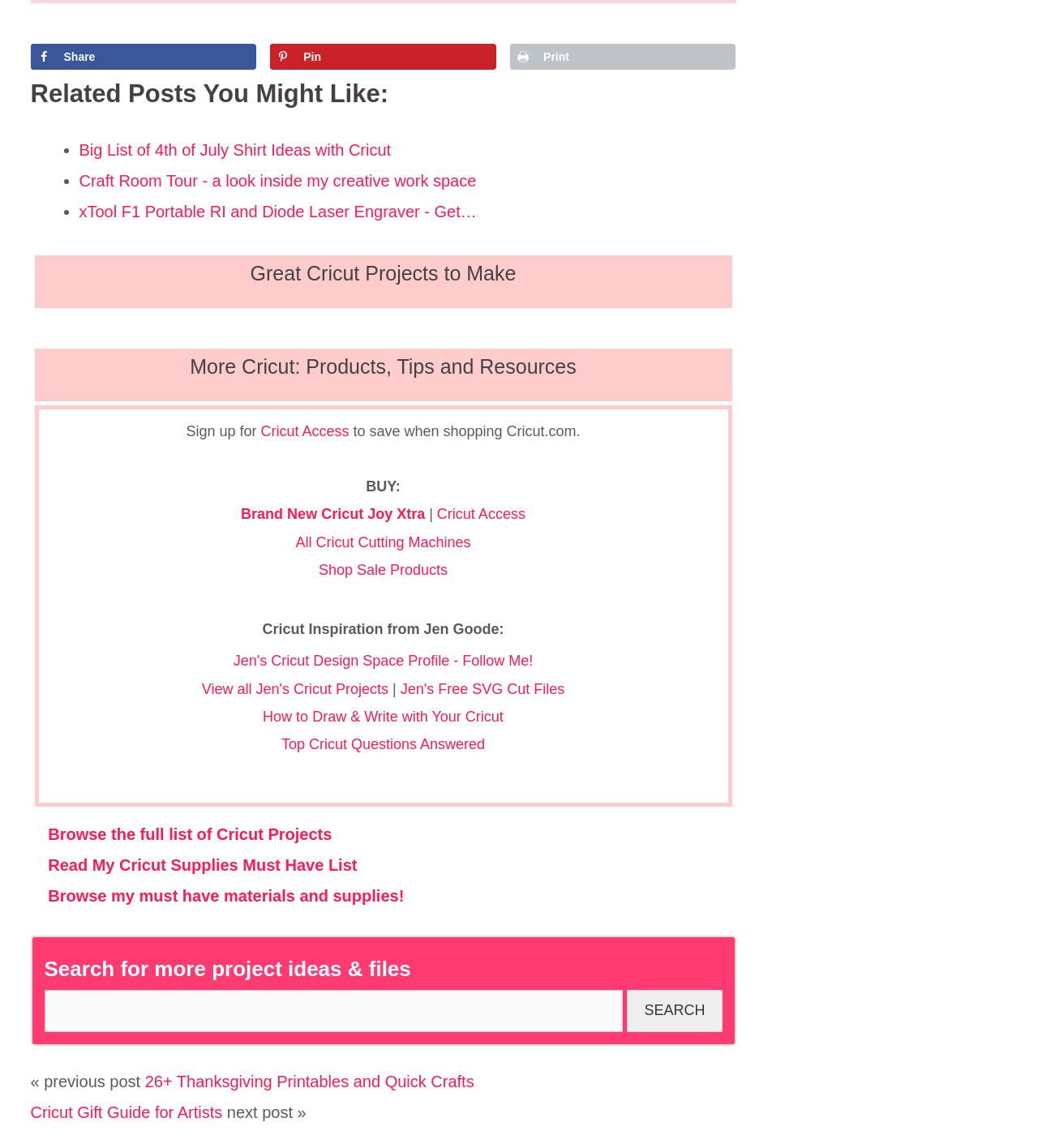Please locate the bounding box coordinates of the region I need to click to follow this instruction: "Search for more project ideas & files".

[0.043, 0.862, 0.6, 0.899]